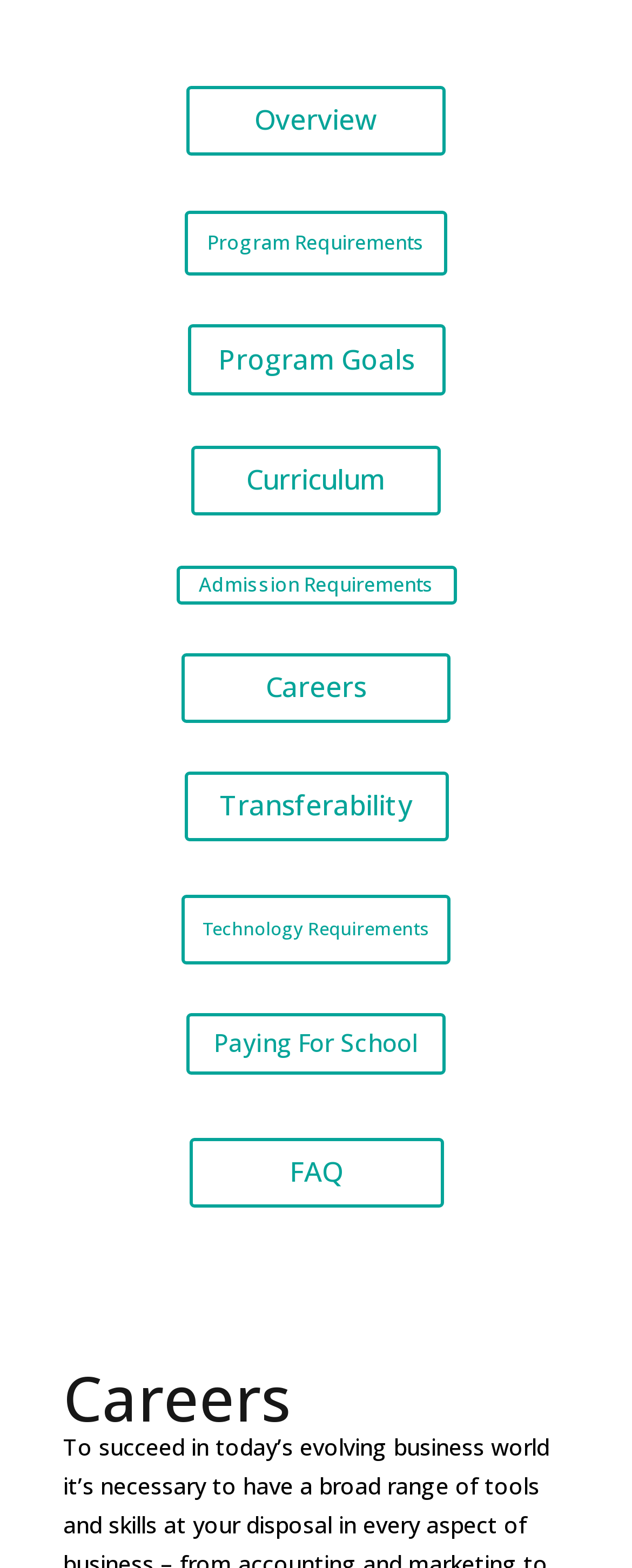Find the bounding box coordinates for the area that should be clicked to accomplish the instruction: "view program requirements".

[0.292, 0.134, 0.708, 0.176]